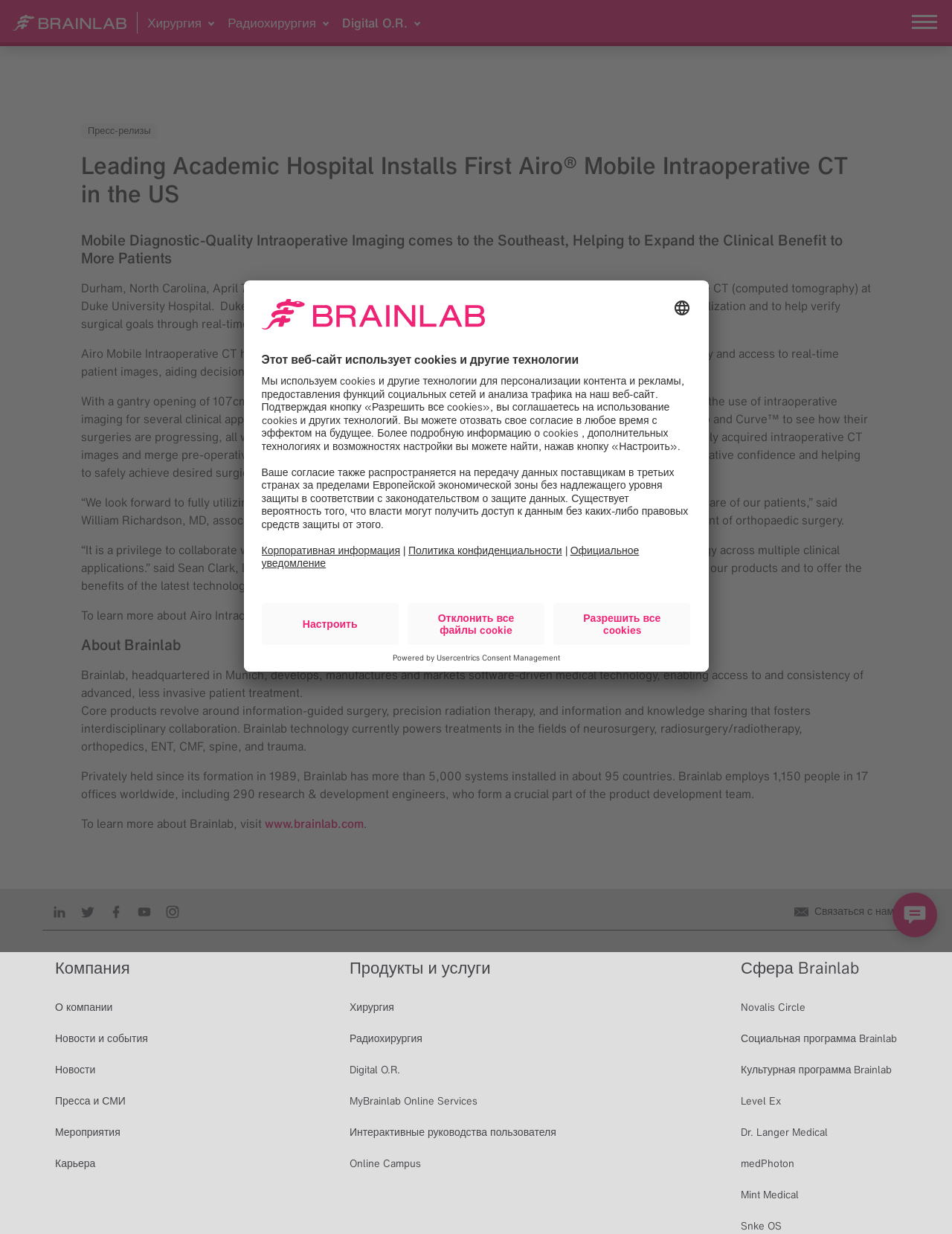Determine the bounding box coordinates for the area that needs to be clicked to fulfill this task: "Click Brainlab Home". The coordinates must be given as four float numbers between 0 and 1, i.e., [left, top, right, bottom].

[0.012, 0.004, 0.134, 0.033]